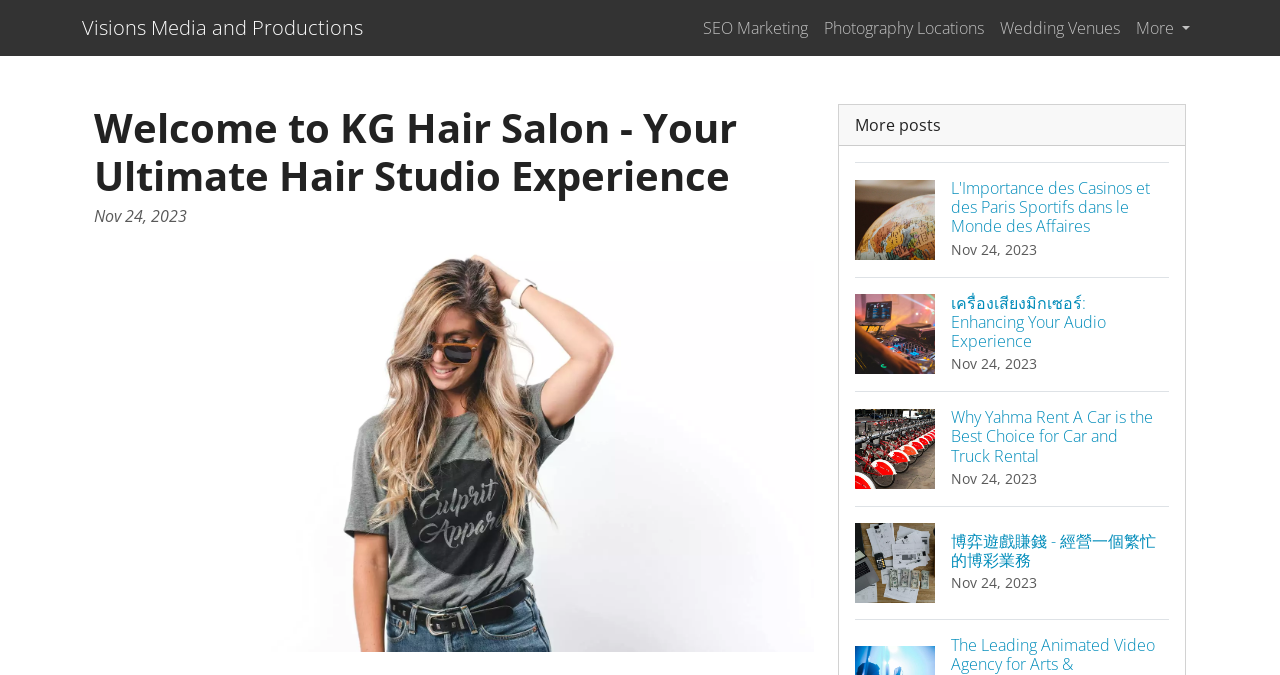Please identify the bounding box coordinates of the area I need to click to accomplish the following instruction: "Read the article L'Importance des Casinos et des Paris Sportifs dans le Monde des Affaires".

[0.668, 0.24, 0.913, 0.41]